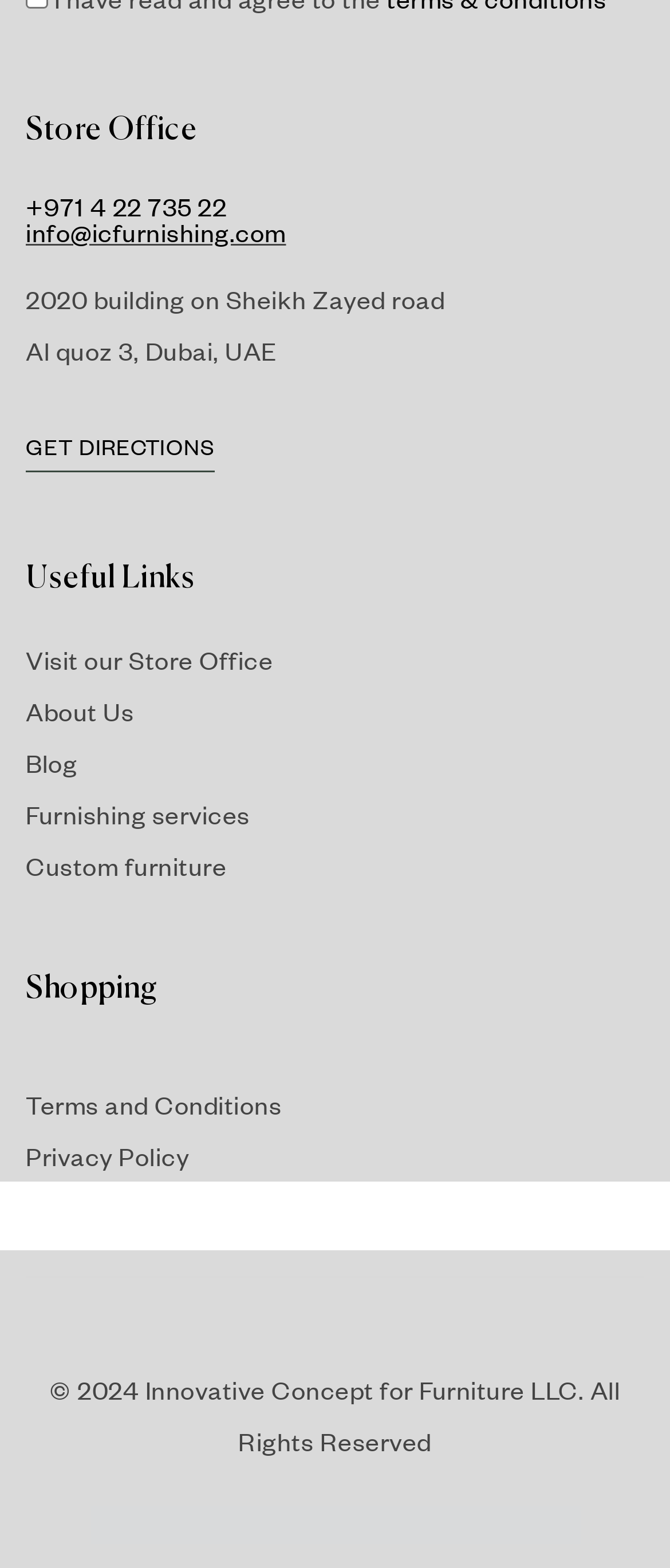Specify the bounding box coordinates of the region I need to click to perform the following instruction: "View Iowa State University logo". The coordinates must be four float numbers in the range of 0 to 1, i.e., [left, top, right, bottom].

None